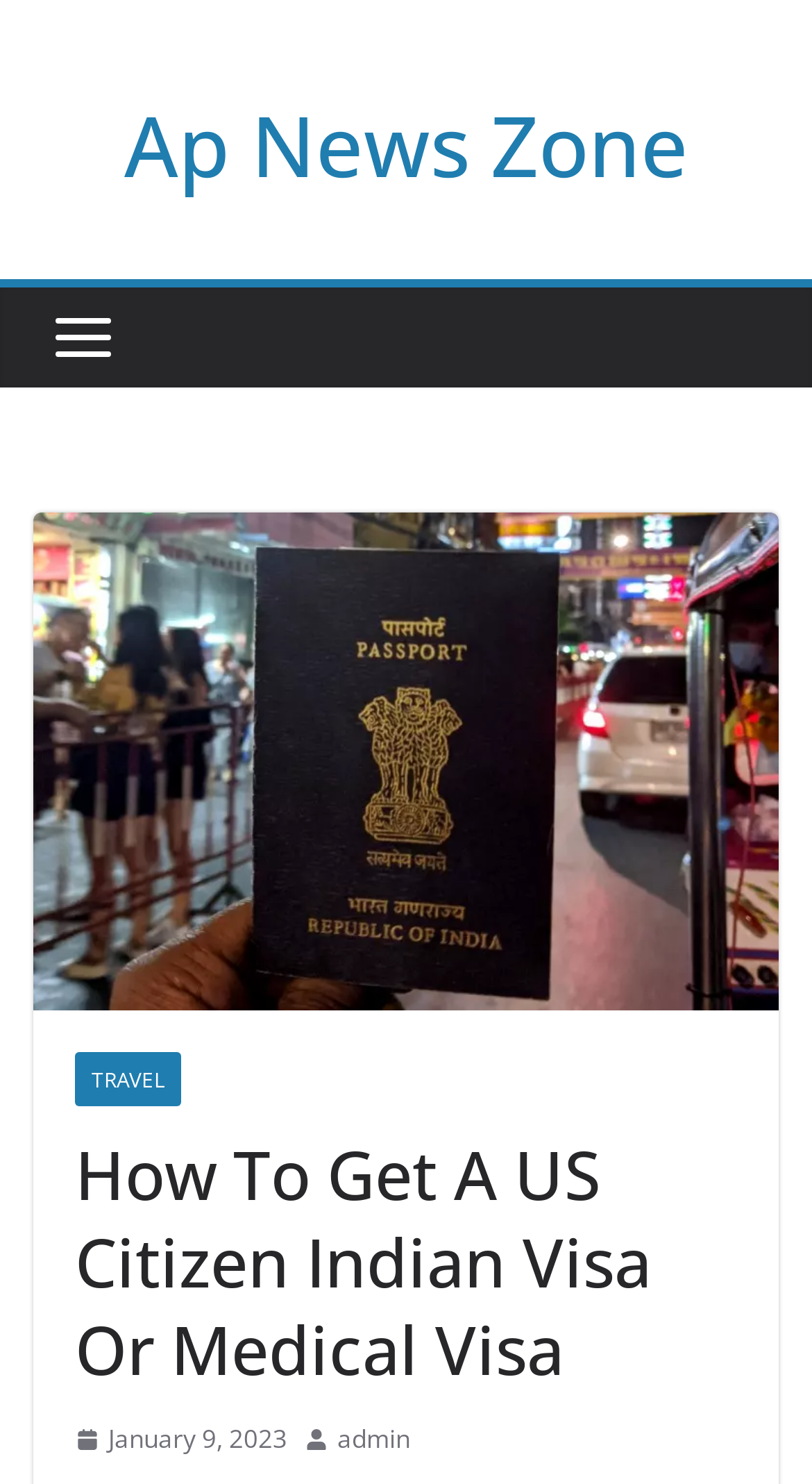Refer to the image and answer the question with as much detail as possible: What is the purpose of the article?

I inferred the purpose of the article by looking at the heading 'How To Get A US Citizen Indian Visa Or Medical Visa' and the content of the webpage, which suggests that the article is a guide for US citizens to obtain an Indian visa.